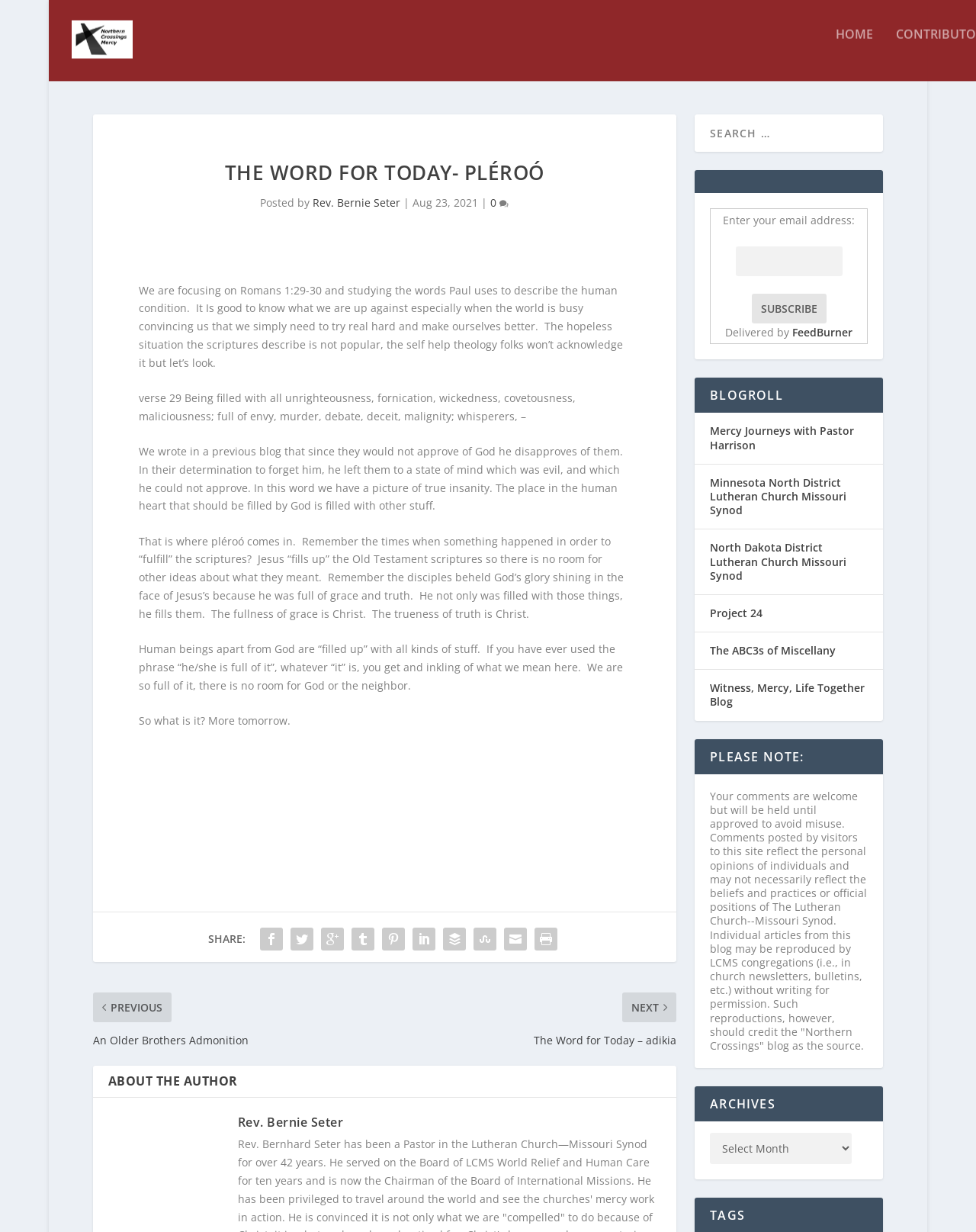Please identify the bounding box coordinates of the region to click in order to complete the given instruction: "Subscribe to the newsletter". The coordinates should be four float numbers between 0 and 1, i.e., [left, top, right, bottom].

[0.77, 0.238, 0.847, 0.262]